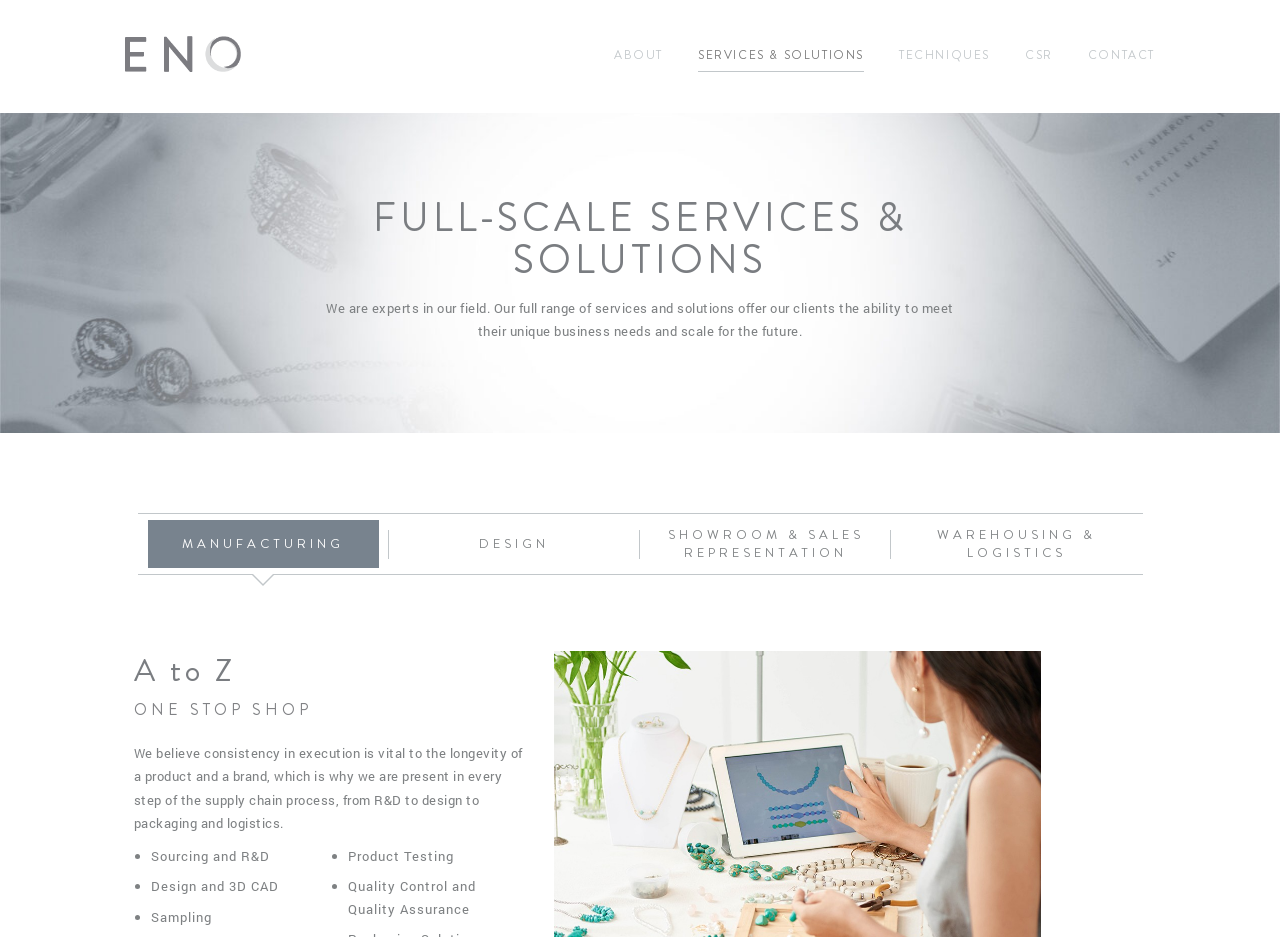Give a detailed explanation of the elements present on the webpage.

The webpage is about "Services & Solutions" and appears to be a company's website. At the top-left corner, there is a link and an image with the text "ENO". 

Below the top-left corner, there is a navigation menu with five links: "ABOUT", "SERVICES & SOLUTIONS", "TECHNIQUES", "CSR", and "CONTACT", which are evenly spaced and span across the top of the page.

The main content of the page starts with a heading "FULL-SCALE SERVICES & SOLUTIONS" followed by a paragraph of text that describes the company's services and solutions. 

Below the paragraph, there are four tabs: "MANUFACTURING", "DESIGN", "SHOWROOM & SALES REPRESENTATION", and "WAREHOUSING & LOGISTICS", which are arranged horizontally and take up about half of the page's width.

Further down, there are two headings: "A to Z" and "ONE STOP SHOP", which are placed side by side. Below these headings, there is a paragraph of text that explains the company's approach to the supply chain process.

The page also features a list of services, marked with bullet points, which include "Sourcing and R&D", "Design and 3D CAD", "Sampling", "Product Testing", and "Quality Control and Quality Assurance". These list items are divided into two columns, with the first three items on the left and the last two items on the right.